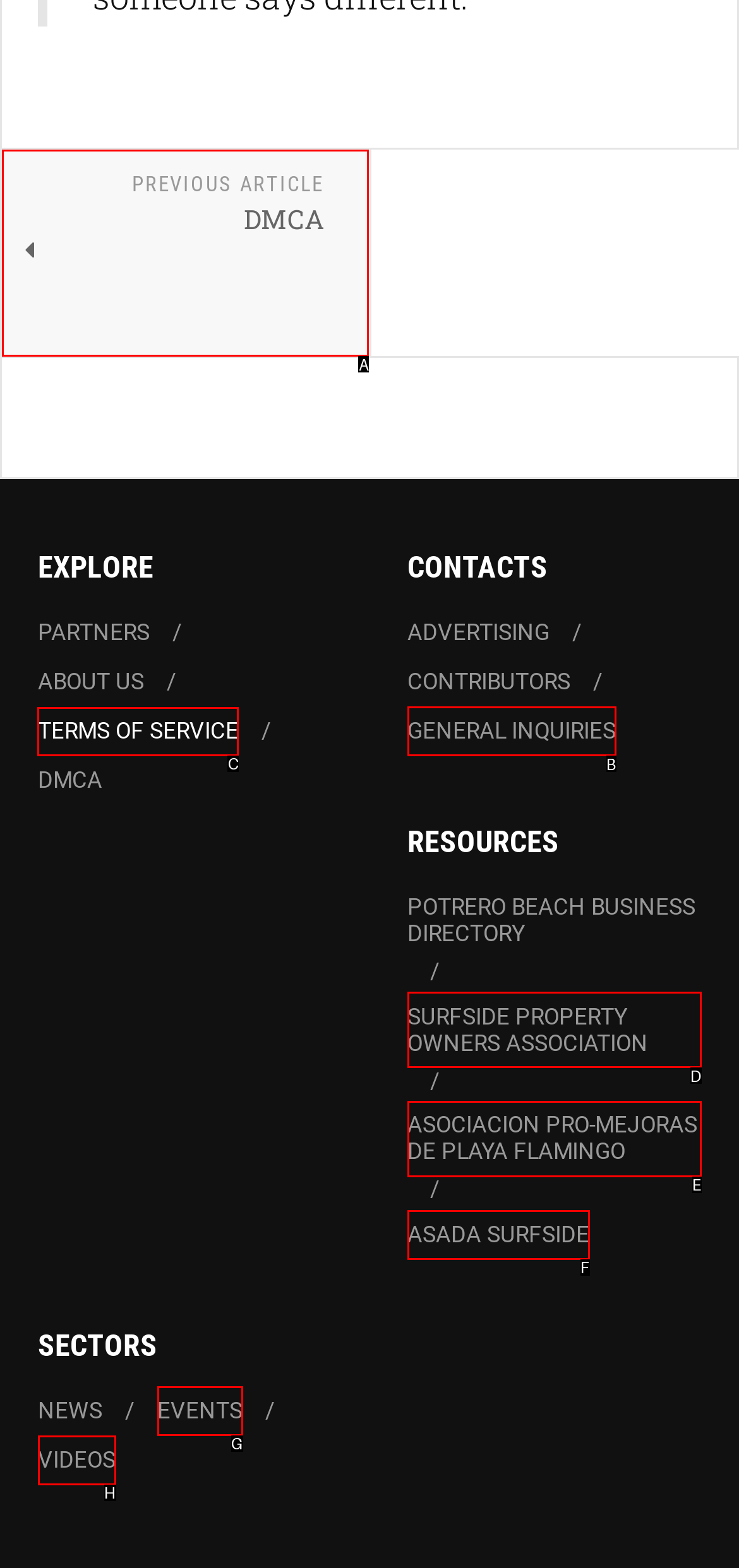Given the task: read terms of service, point out the letter of the appropriate UI element from the marked options in the screenshot.

C